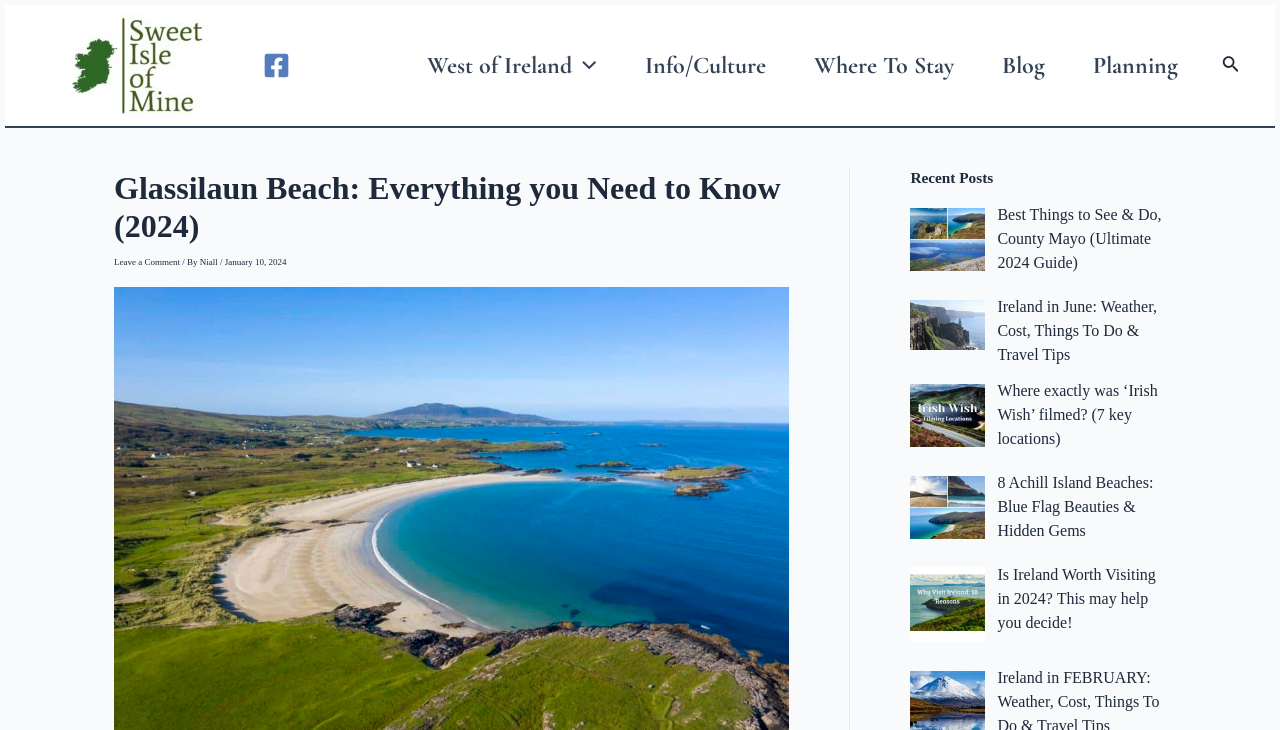Can you determine the bounding box coordinates of the area that needs to be clicked to fulfill the following instruction: "Read the 'Recent Posts'"?

[0.711, 0.232, 0.91, 0.257]